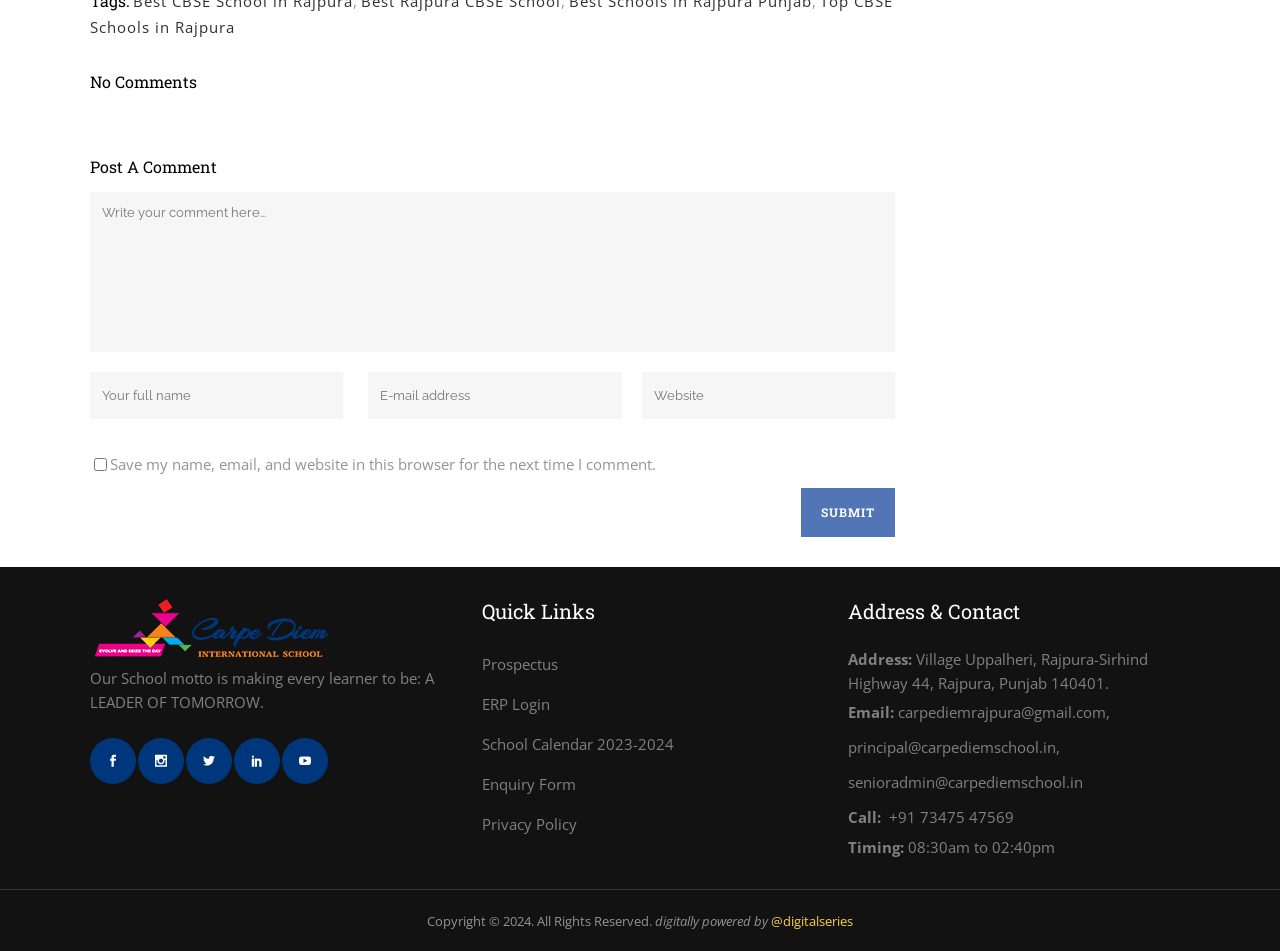Determine the bounding box for the UI element described here: "name="author" placeholder="Your full name"".

[0.07, 0.392, 0.268, 0.441]